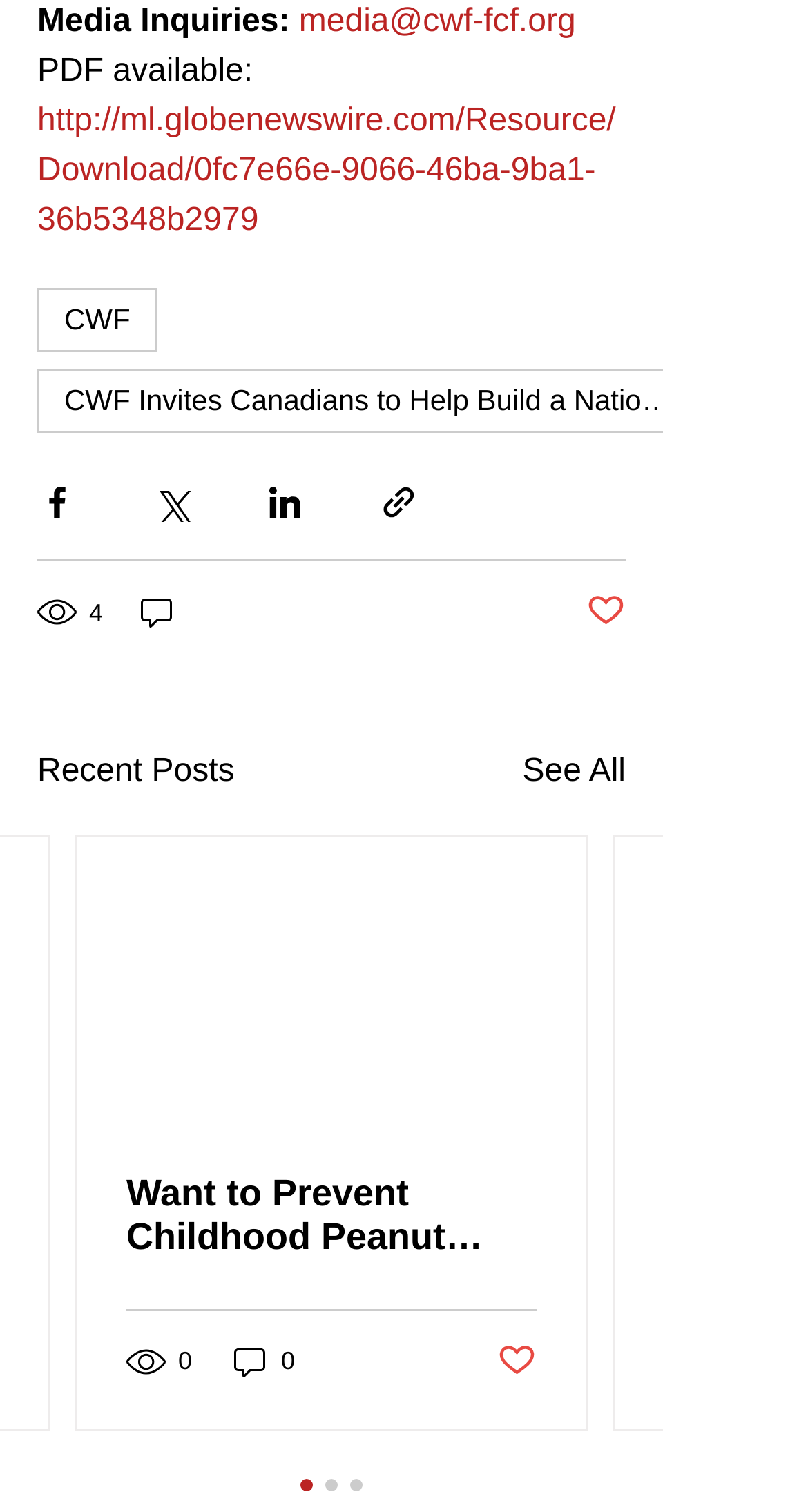Please identify the bounding box coordinates of the element I need to click to follow this instruction: "Read the 'Recent Posts'".

[0.046, 0.495, 0.29, 0.527]